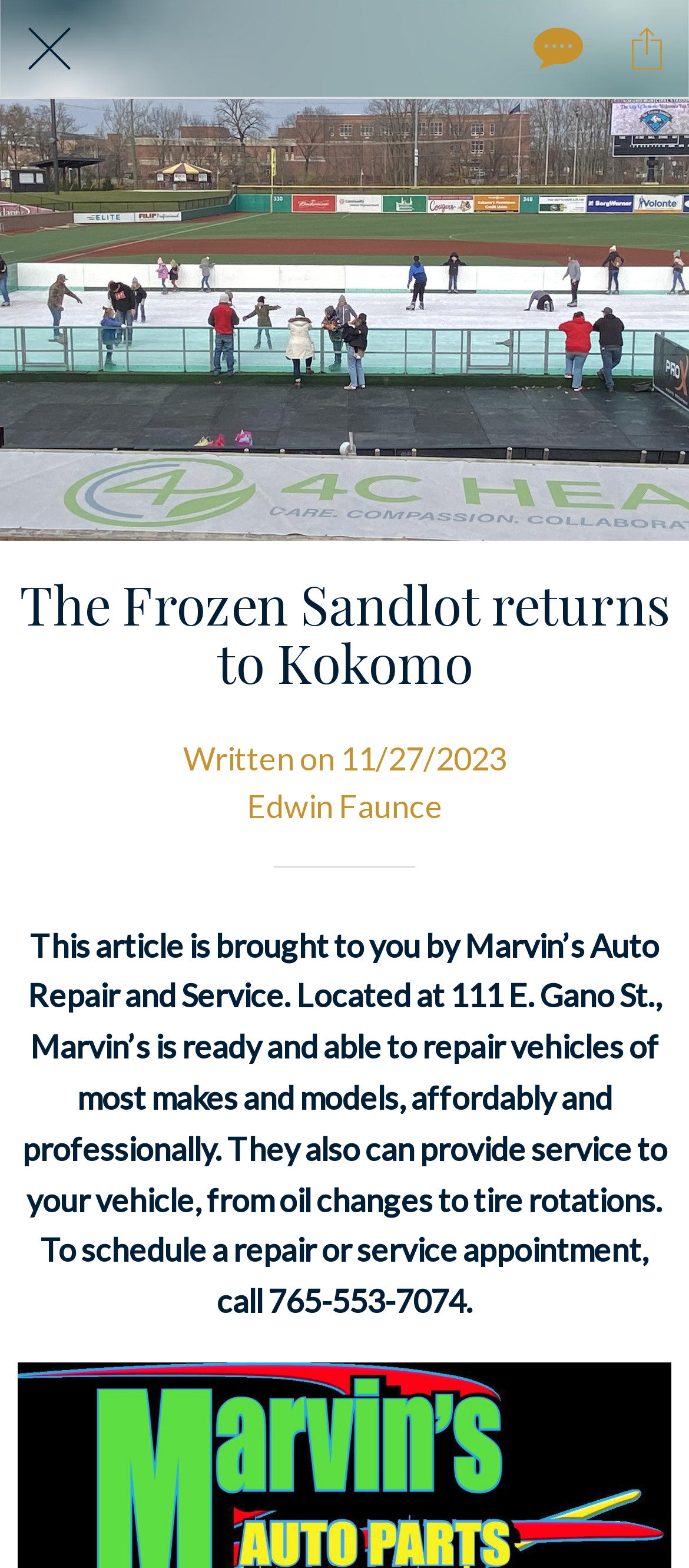What type of services does Marvin's Auto Repair and Service provide?
Carefully analyze the image and provide a detailed answer to the question.

I inferred this by reading the text that describes Marvin's Auto Repair and Service, which mentions that they can repair vehicles of most makes and models, and provide services such as oil changes and tire rotations.